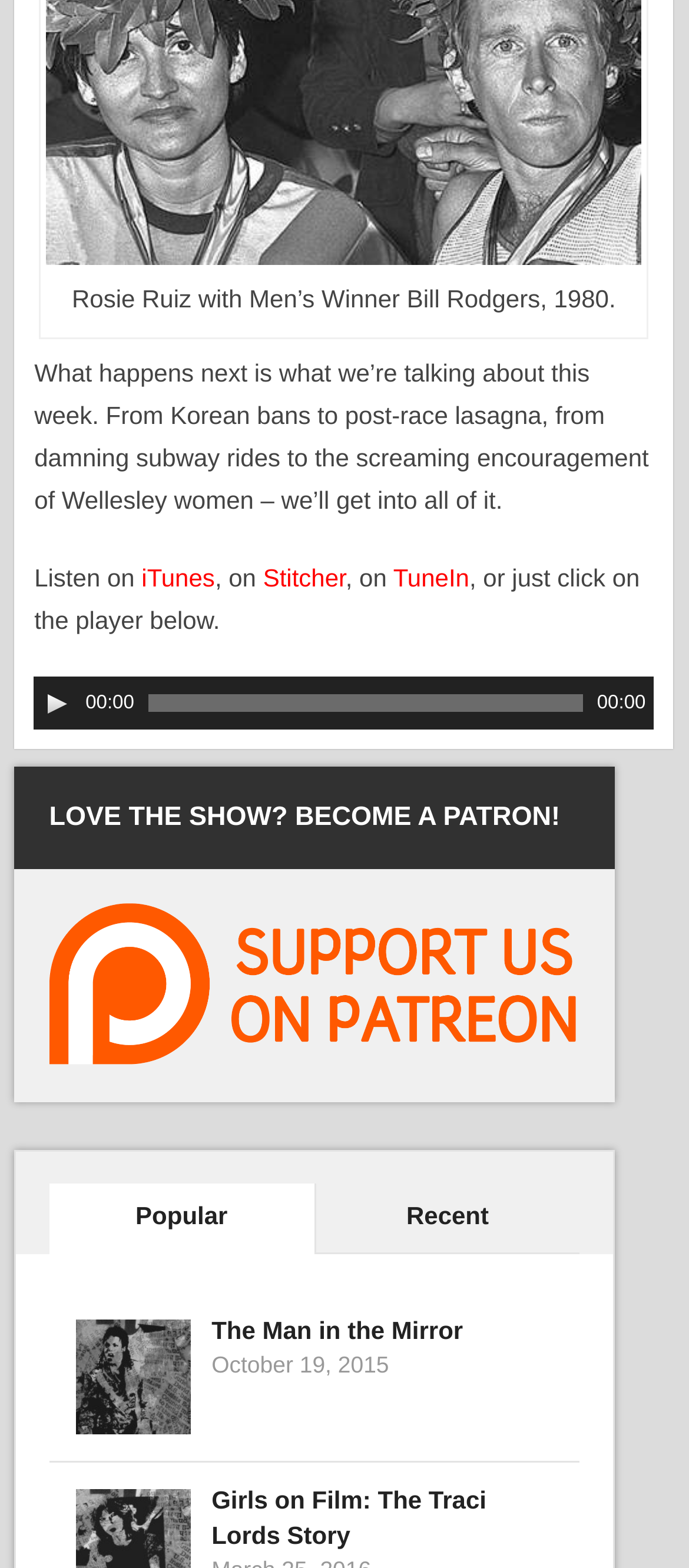Please locate the bounding box coordinates of the region I need to click to follow this instruction: "Click on the link to TuneIn".

[0.571, 0.359, 0.681, 0.377]